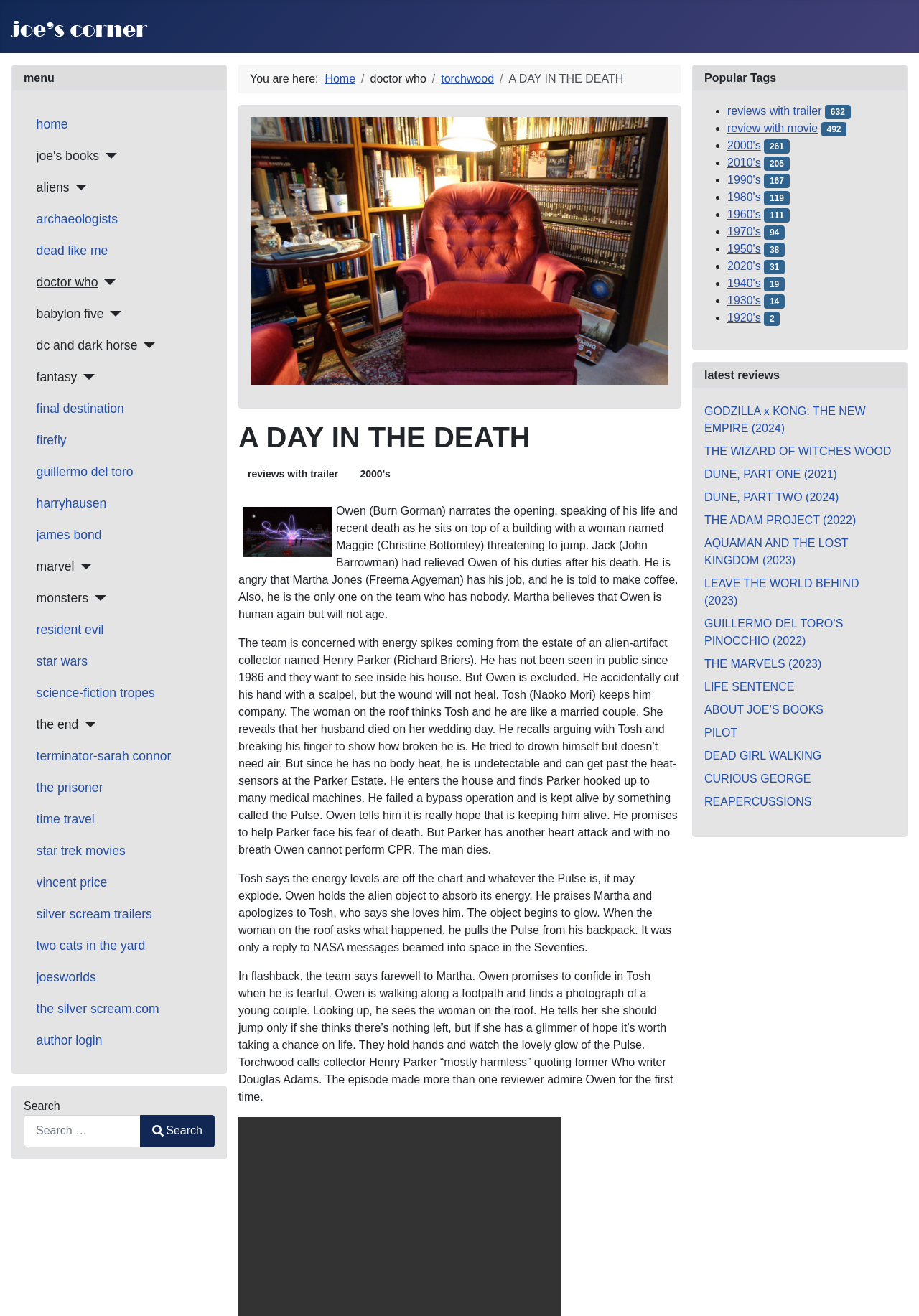What is the name of the character who narrates the opening?
Using the image, provide a detailed and thorough answer to the question.

The name of the character who narrates the opening can be found in the text content of the webpage, where it says 'Owen (Burn Gorman) narrates the opening, speaking of his life and recent death...'.